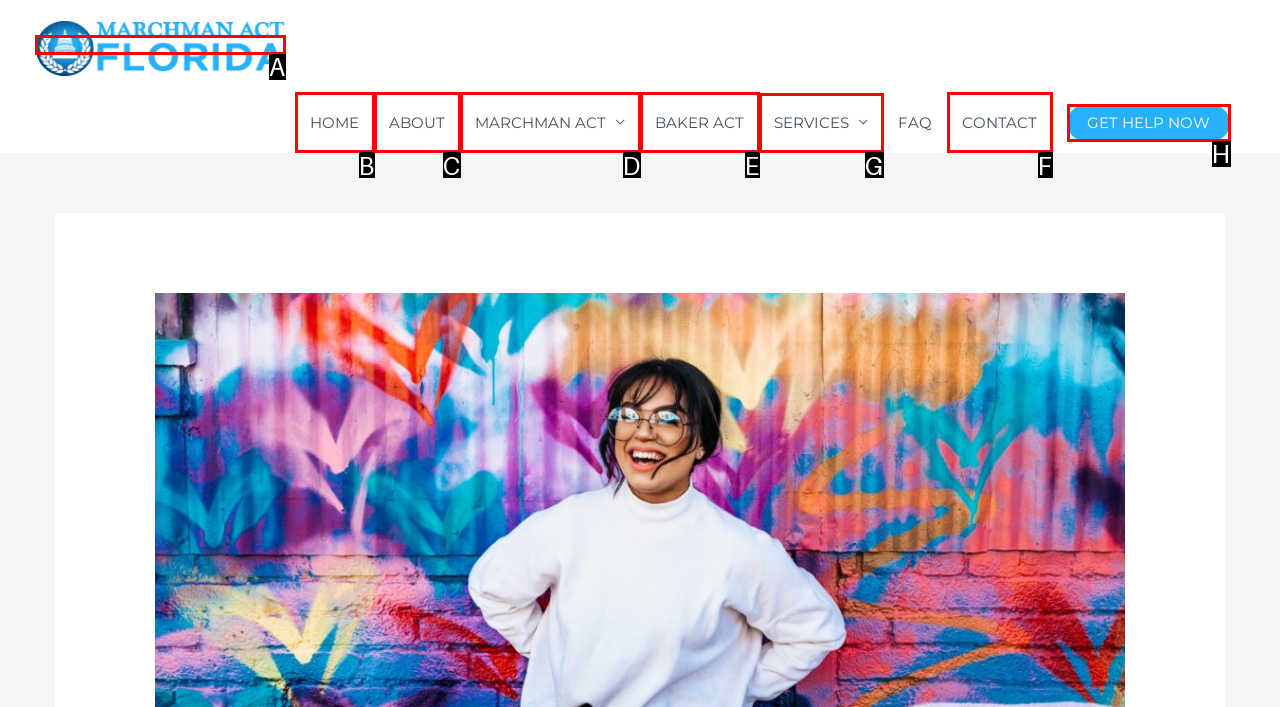Specify which UI element should be clicked to accomplish the task: explore services. Answer with the letter of the correct choice.

G